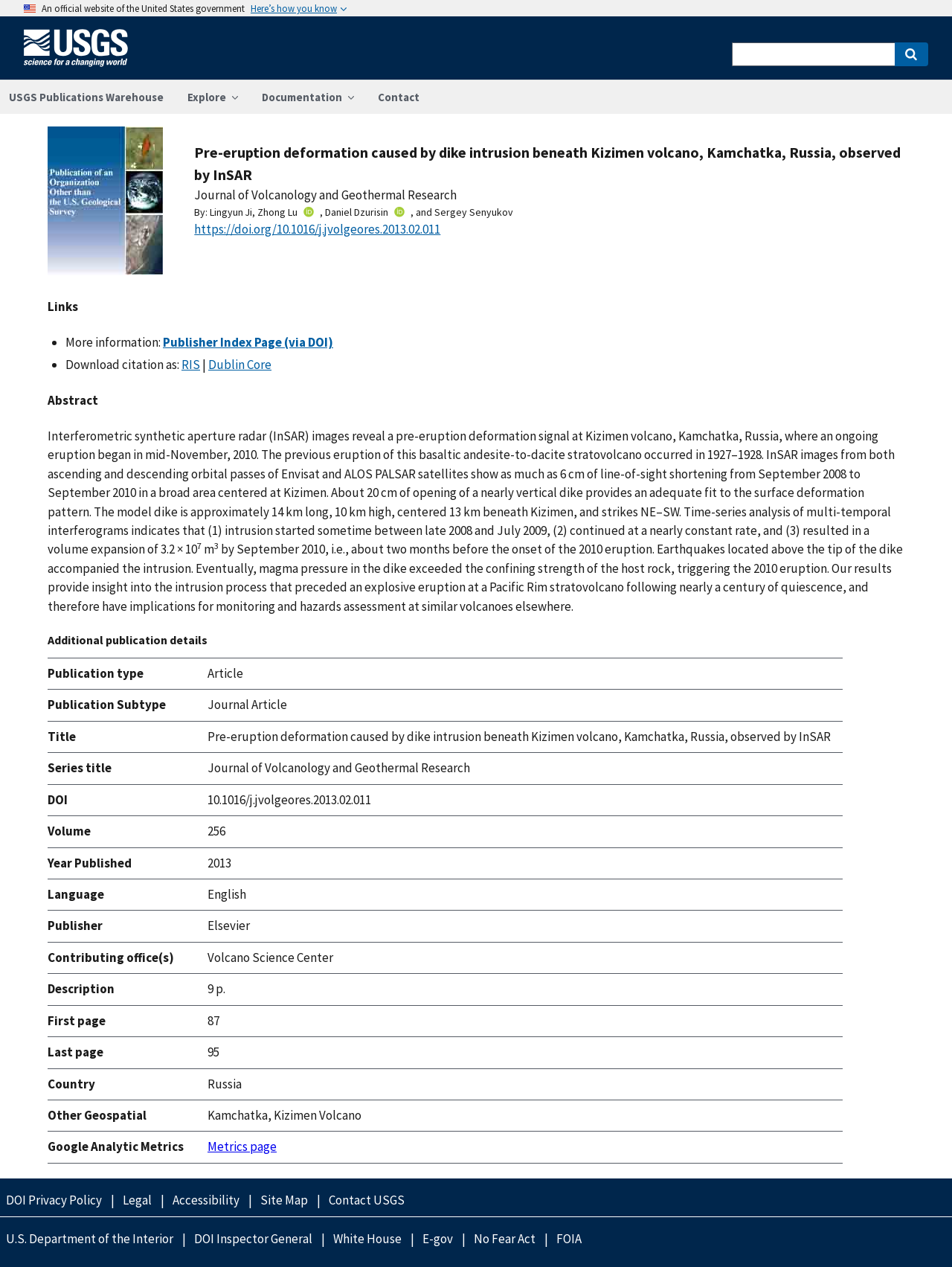Offer a meticulous description of the webpage's structure and content.

This webpage is an official government website, indicated by a U.S. flag image at the top left corner. Below the flag, there is a static text stating "An official website of the United States government". A button "Here's how you know" is located next to the text. 

The top navigation bar has several links, including "Home", "Explore", "Documentation", and "Contact". A search bar is located at the top right corner.

The main content of the webpage is an article titled "Pre-eruption deformation caused by dike intrusion beneath Kizimen volcano, Kamchatka, Russia, observed by InSAR". The article has a thumbnail image on the left side, and a heading with the article title. Below the title, there are links to the authors' names, including Lingyun Ji, Zhong Lu, Daniel Dzurisin, and Sergey Senyukov. 

The article has several sections, including "Links", "Abstract", and "Additional publication details". The "Links" section has a list of links to related information, including "More information" and "Download citation as". The "Abstract" section has a long paragraph describing the article's content, which is about the deformation signal at Kizimen volcano observed by InSAR images. 

The "Additional publication details" section is presented in a table format, with rows for "Publication type", "Publication Subtype", "Title", "Series title", "DOI", "Volume", and "Year Published". Each row has a header and a corresponding value.